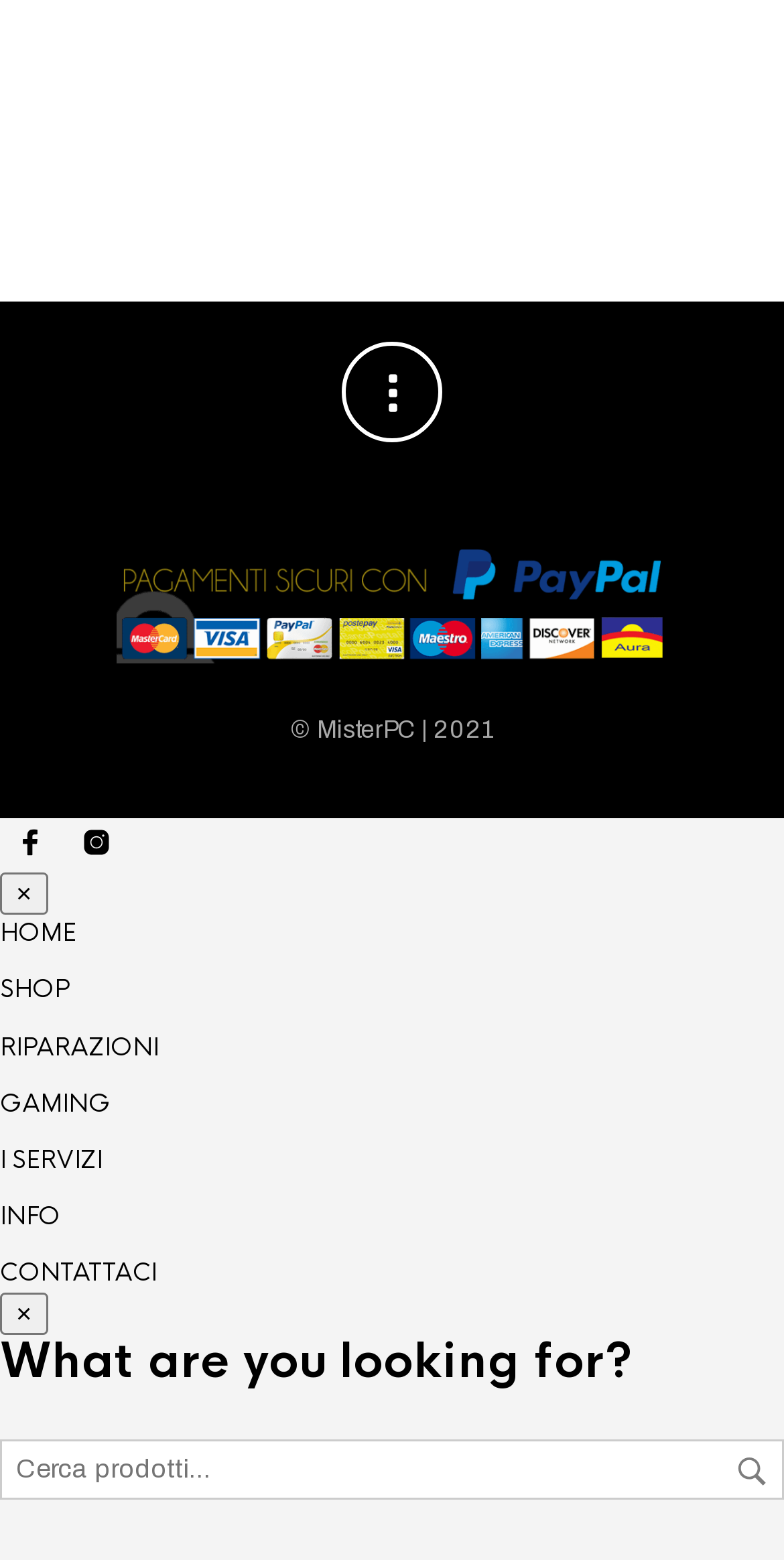Locate the bounding box coordinates of the element that needs to be clicked to carry out the instruction: "Search for something". The coordinates should be given as four float numbers ranging from 0 to 1, i.e., [left, top, right, bottom].

[0.0, 0.923, 1.0, 0.962]